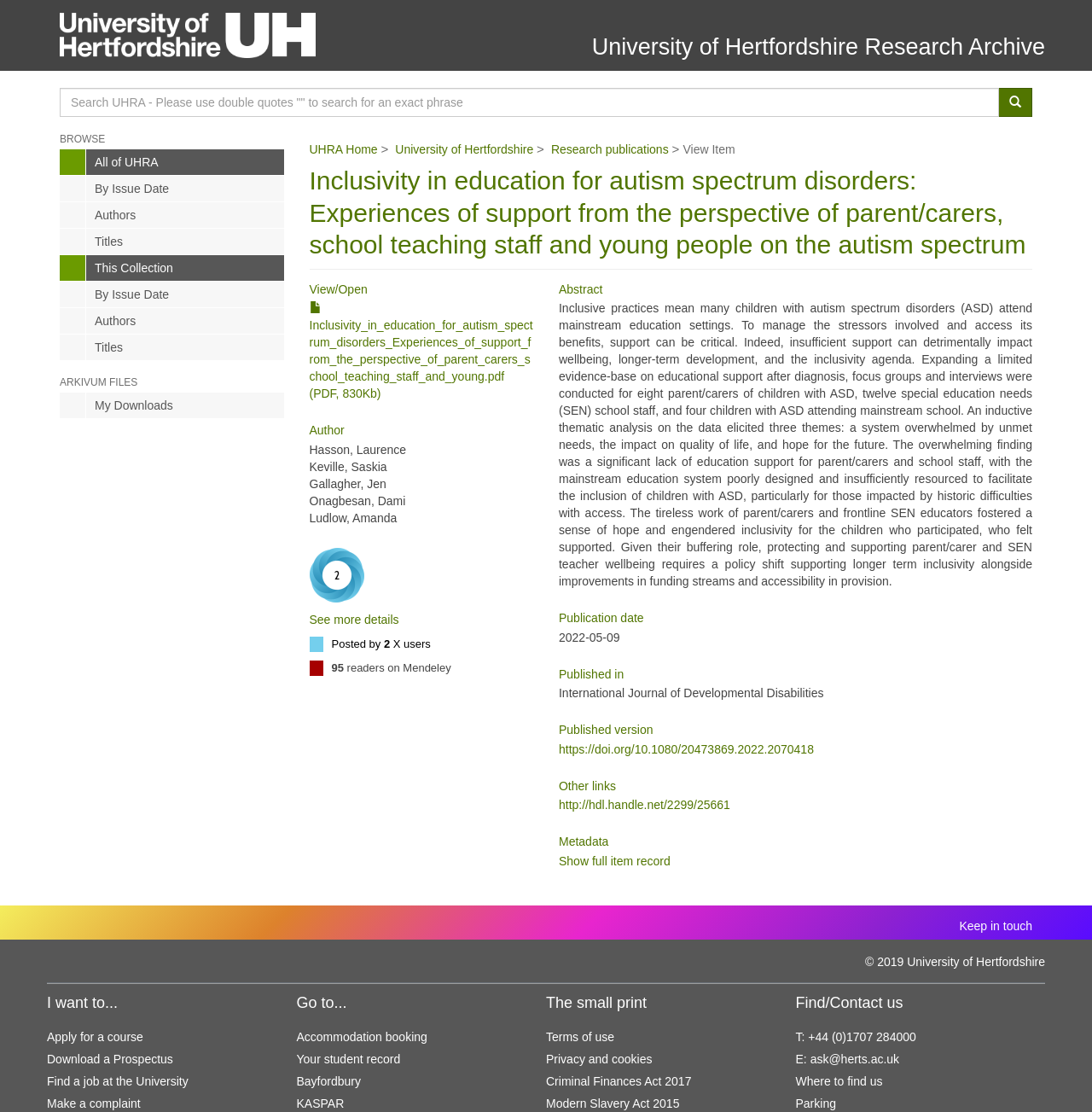How many authors are listed for the article?
From the details in the image, answer the question comprehensively.

I found the answer by looking at the section 'Author' which lists the authors of the article. There are five authors listed: Hasson, Laurence; Keville, Saskia; Gallagher, Jen; Onagbesan, Dami; and Ludlow, Amanda.